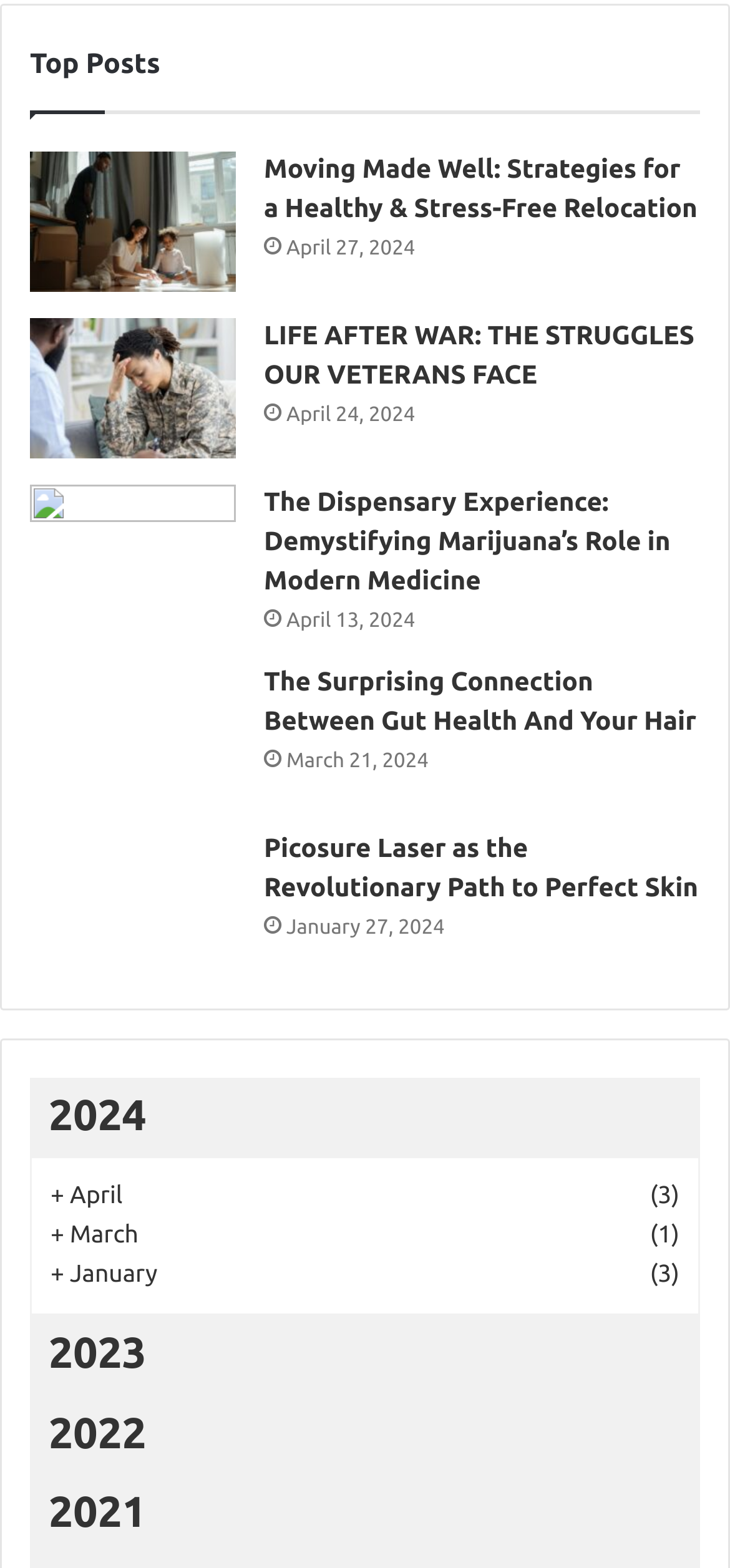Please identify the bounding box coordinates of the area that needs to be clicked to fulfill the following instruction: "View the article 'LIFE AFTER WAR: THE STRUGGLES OUR VETERANS FACE'."

[0.041, 0.203, 0.323, 0.293]